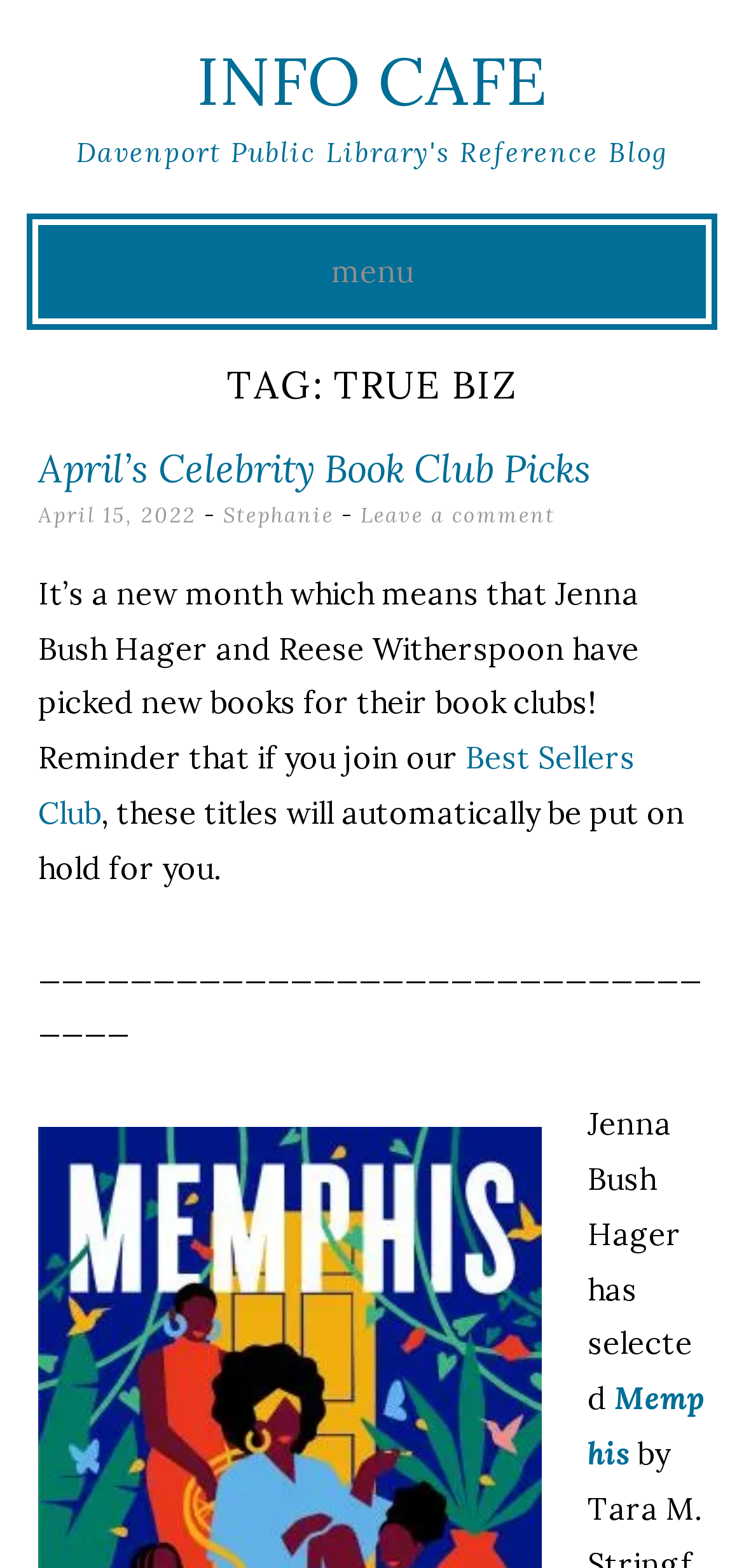Find the bounding box coordinates for the area you need to click to carry out the instruction: "View navigation". The coordinates should be four float numbers between 0 and 1, indicated as [left, top, right, bottom].

None